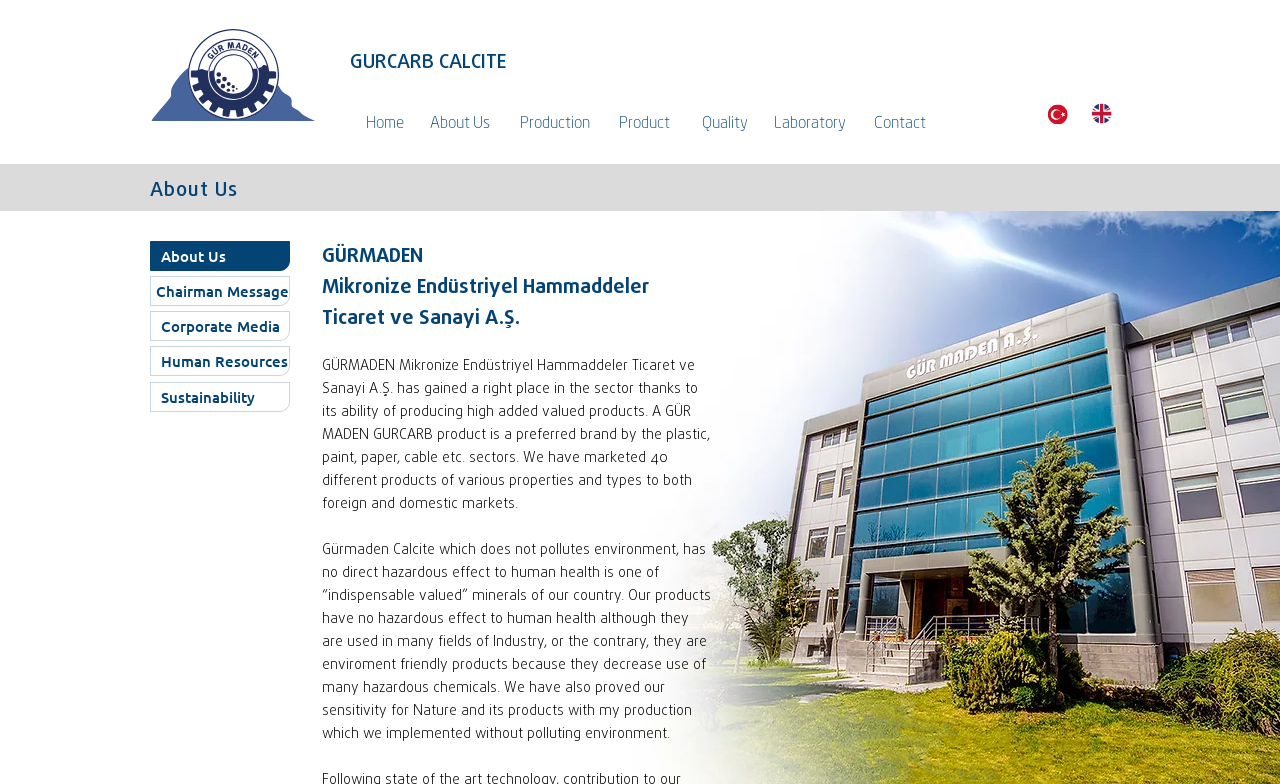Construct a thorough caption encompassing all aspects of the webpage.

The webpage is about Gürmaden, a company that produces mikronize kalsit (calcite) and other industrial materials. At the top of the page, there is a heading that reads "GURCARB CALCITE". Below this heading, there is a navigation menu with links to different sections of the website, including "Home", "About Us", "Production", "Product", "Quality", "Laboratory", and "Contact". These links are aligned horizontally and take up about half of the page width.

On the left side of the page, there is a secondary navigation menu with links to sub-sections of the "About Us" section, including "Chairman Message", "Corporate Media", "Human Resources", and "Sustainability". These links are stacked vertically and are positioned below the main navigation menu.

To the right of the secondary navigation menu, there is a block of text that provides information about the company Gürmaden. The text is divided into two paragraphs. The first paragraph describes the company's ability to produce high-added-value products and its success in marketing 40 different products to both foreign and domestic markets. The second paragraph discusses the environmental benefits of Gürmaden Calcite, stating that it does not pollute the environment and has no direct hazardous effect on human health.

There are also two social media links at the top right corner of the page, represented by icons.